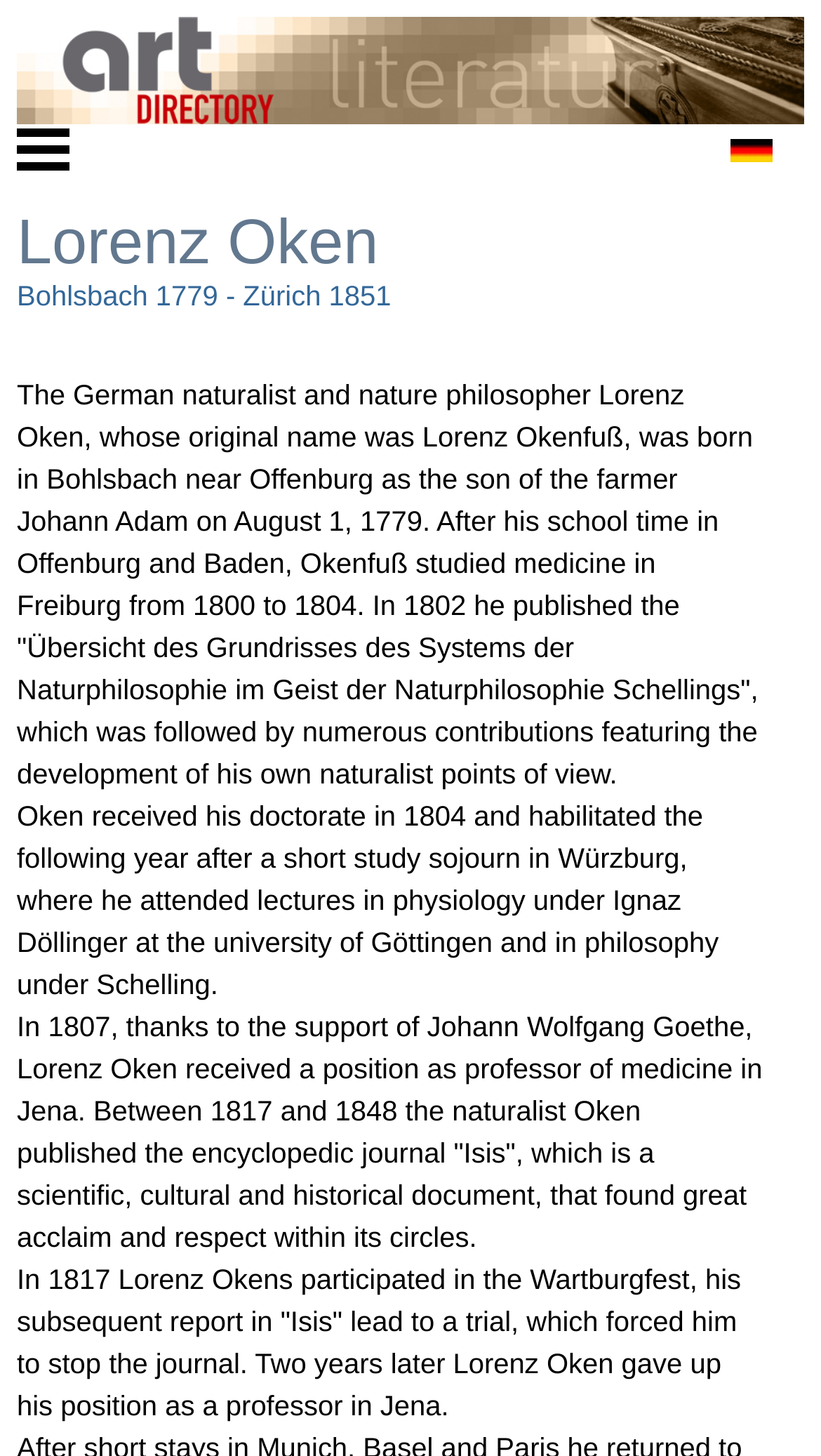Who supported Lorenz Oken in getting a position as professor of medicine?
Using the image, answer in one word or phrase.

Johann Wolfgang Goethe